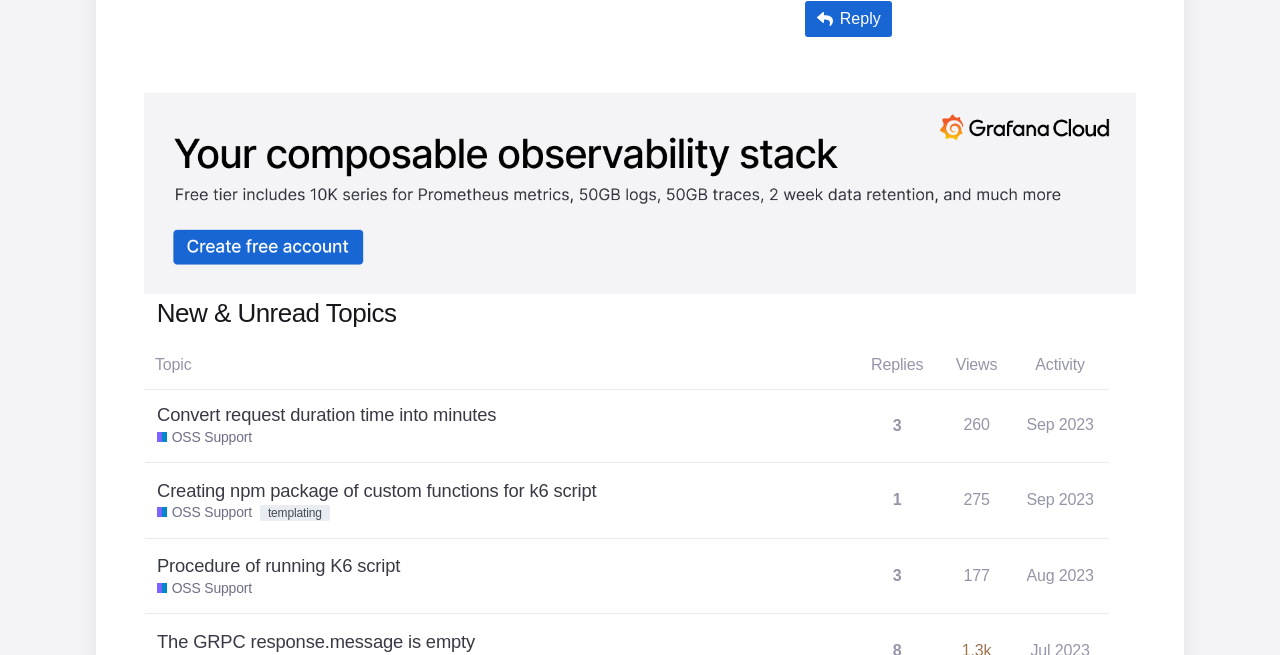Identify the bounding box coordinates of the HTML element based on this description: "Procedure of running K6 script".

[0.123, 0.825, 0.313, 0.903]